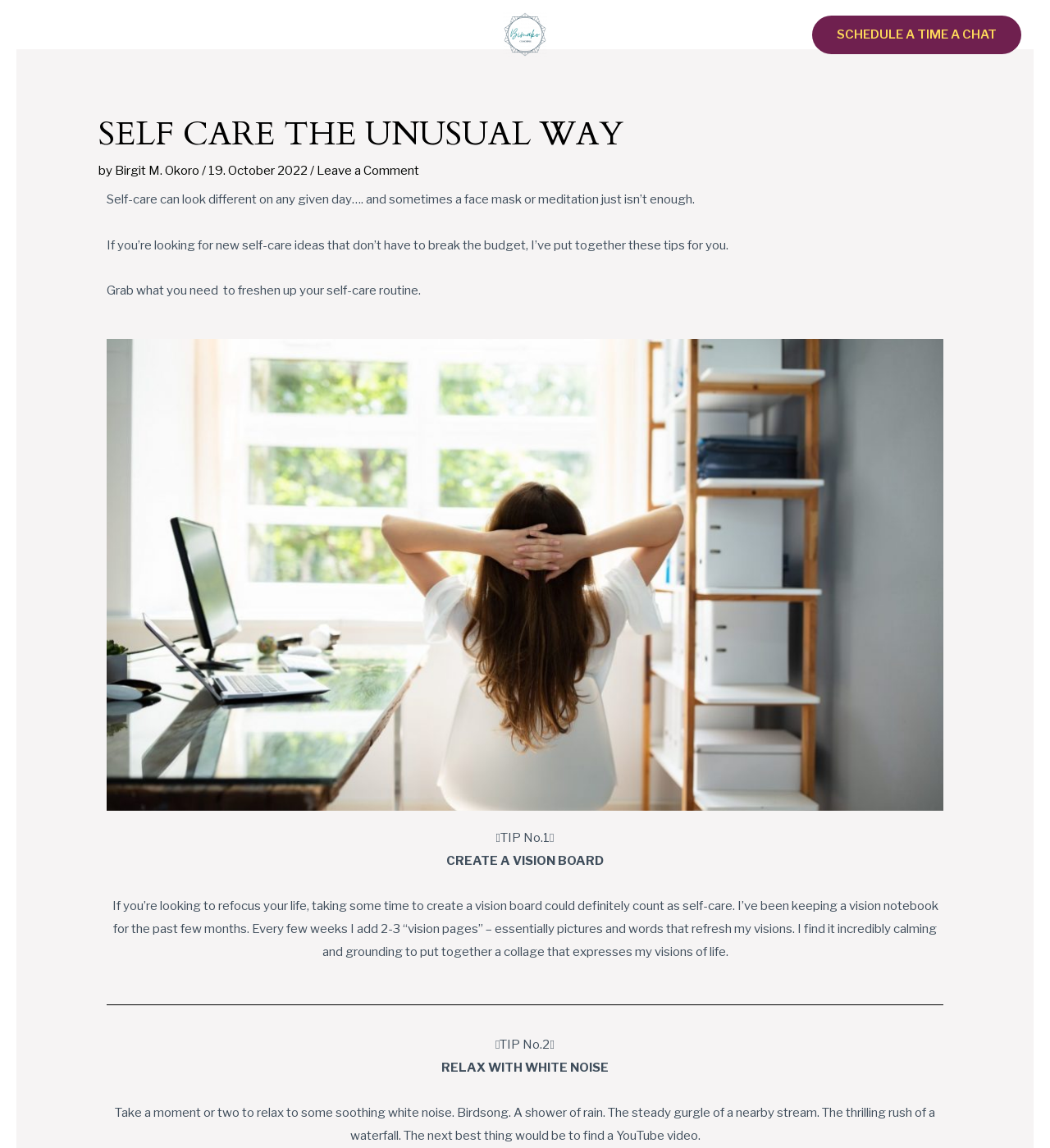What is the first self-care tip mentioned in the blog post?
Utilize the information in the image to give a detailed answer to the question.

The answer can be found by looking at the main content section of the webpage, where it says '✨TIP No.1✨' followed by 'CREATE A VISION BOARD'. This indicates that the first self-care tip mentioned in the blog post is to create a vision board.